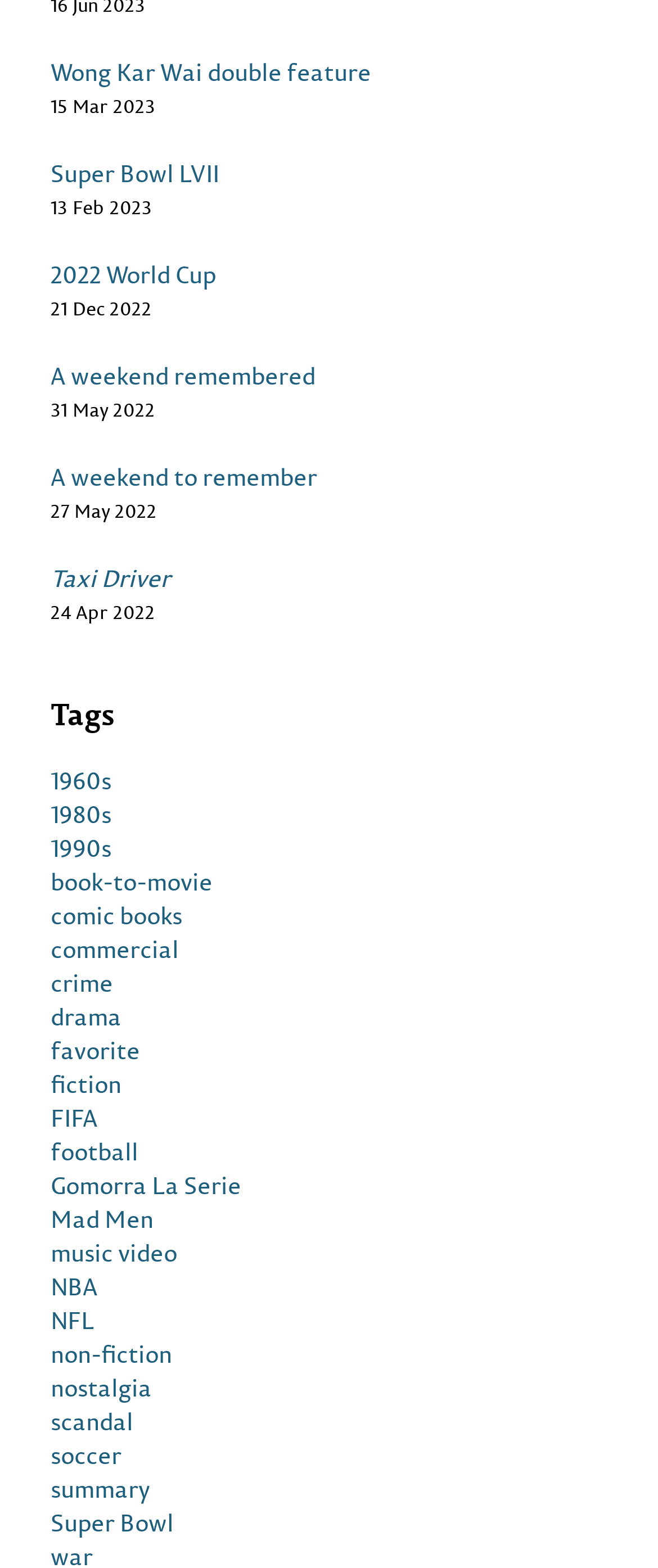Please locate the clickable area by providing the bounding box coordinates to follow this instruction: "Check the link to Super Bowl LVII".

[0.077, 0.1, 0.949, 0.121]